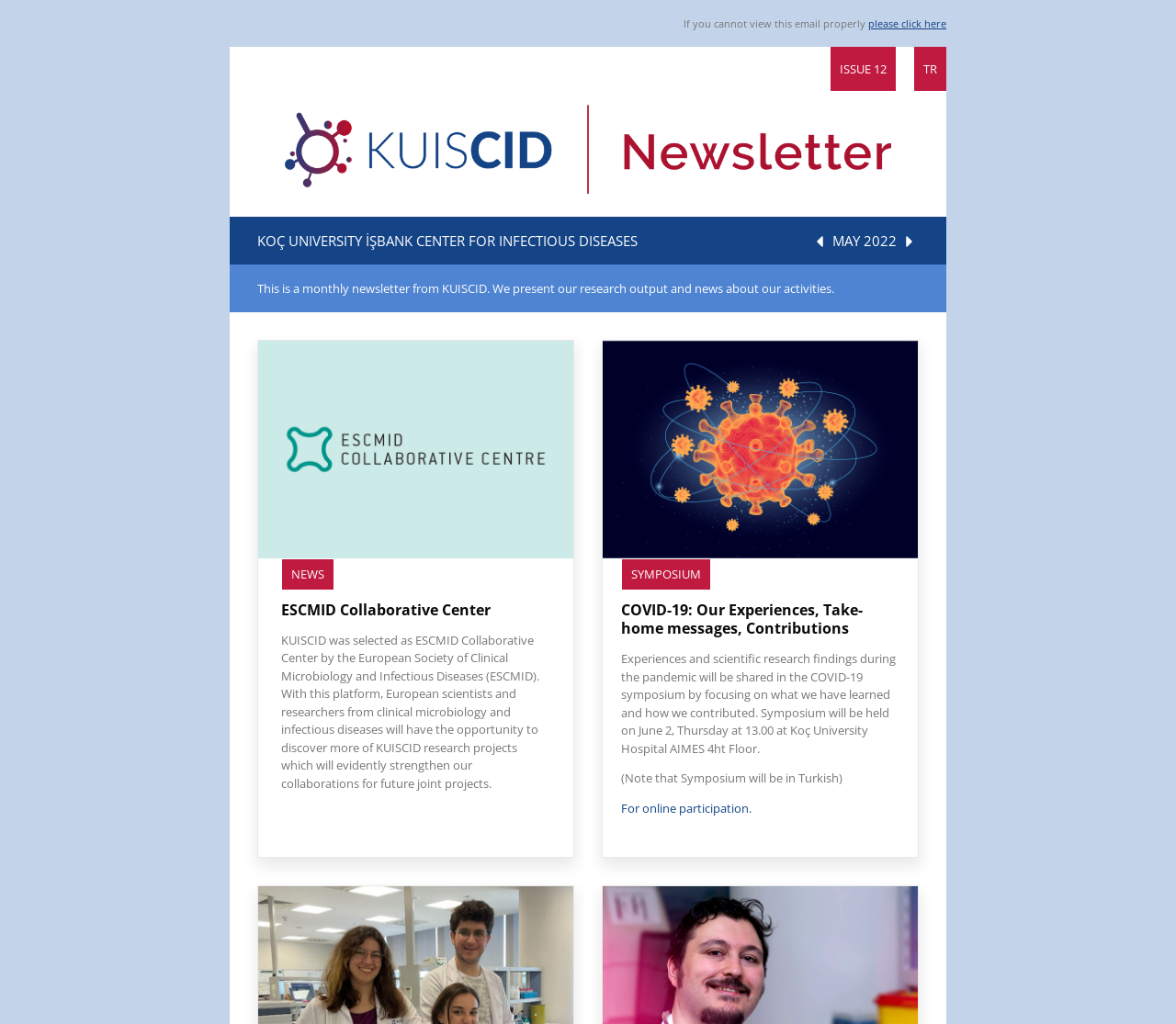What is the purpose of the ESCMID Collaborative Center?
Provide a concise answer using a single word or phrase based on the image.

Strengthen collaborations